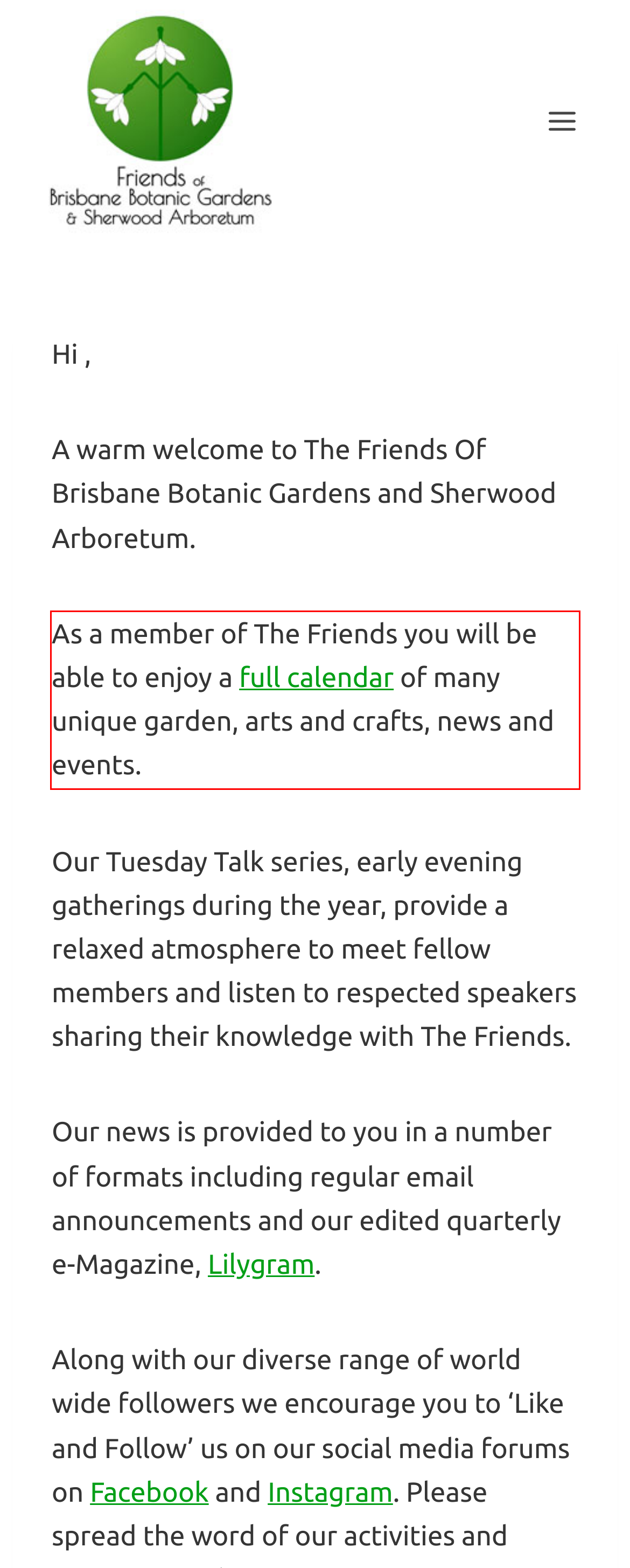Identify the text inside the red bounding box in the provided webpage screenshot and transcribe it.

As a member of The Friends you will be able to enjoy a full calendar of many unique garden, arts and crafts, news and events.